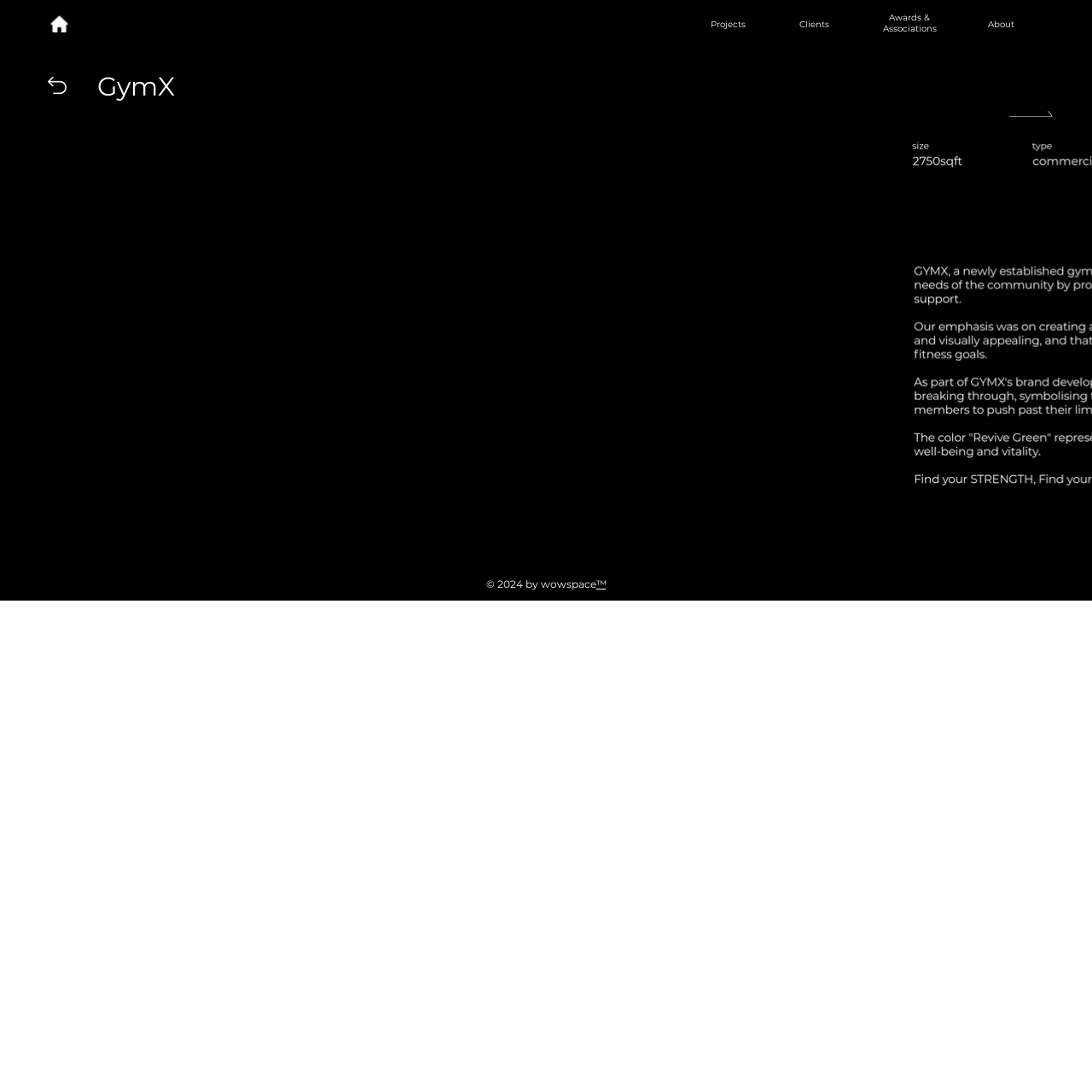Please provide a detailed answer to the question below by examining the image:
What is the copyright information?

I found a contentinfo element with a StaticText child containing the text '© 2024 by wowspace'. This suggests that the webpage has a copyright notice indicating that the content is owned by wowspace and is copyrighted in 2024.